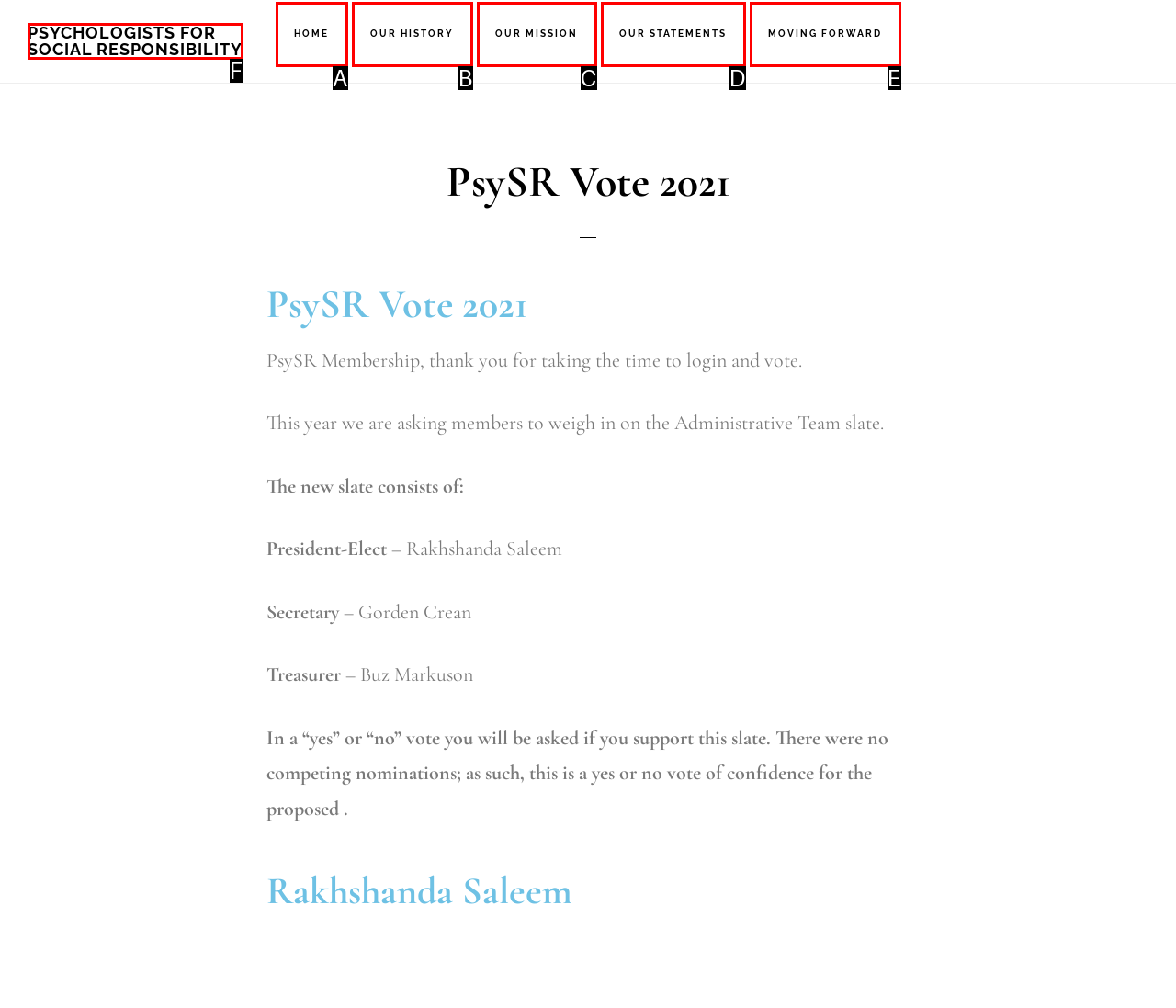Which HTML element matches the description: PSYCHOLOGISTS FOR SOCIAL RESPONSIBILITY the best? Answer directly with the letter of the chosen option.

F